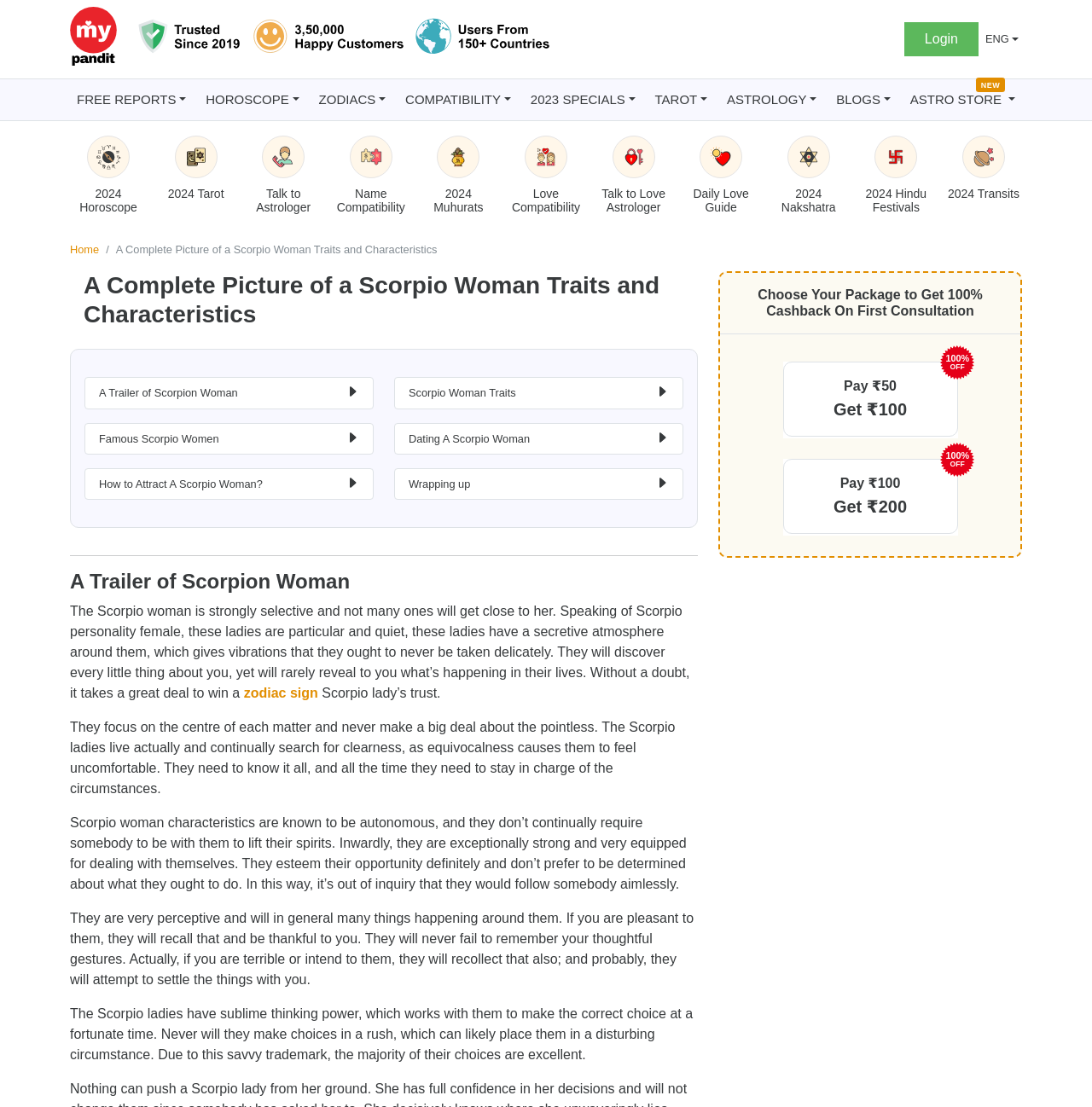Please provide the bounding box coordinates for the element that needs to be clicked to perform the following instruction: "Click on the 'Back' link". The coordinates should be given as four float numbers between 0 and 1, i.e., [left, top, right, bottom].

None